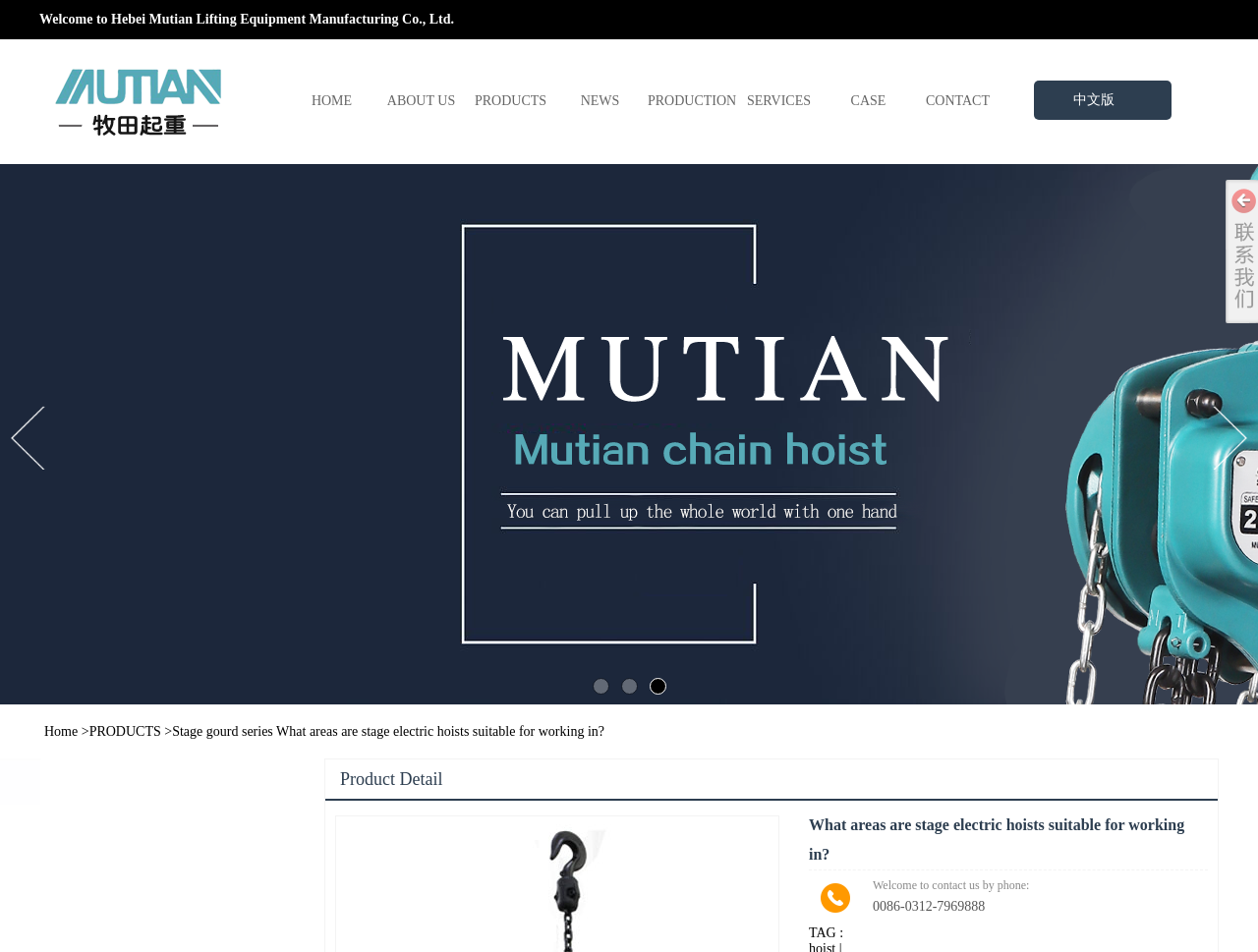Please locate the UI element described by "Sign in / Join" and provide its bounding box coordinates.

None